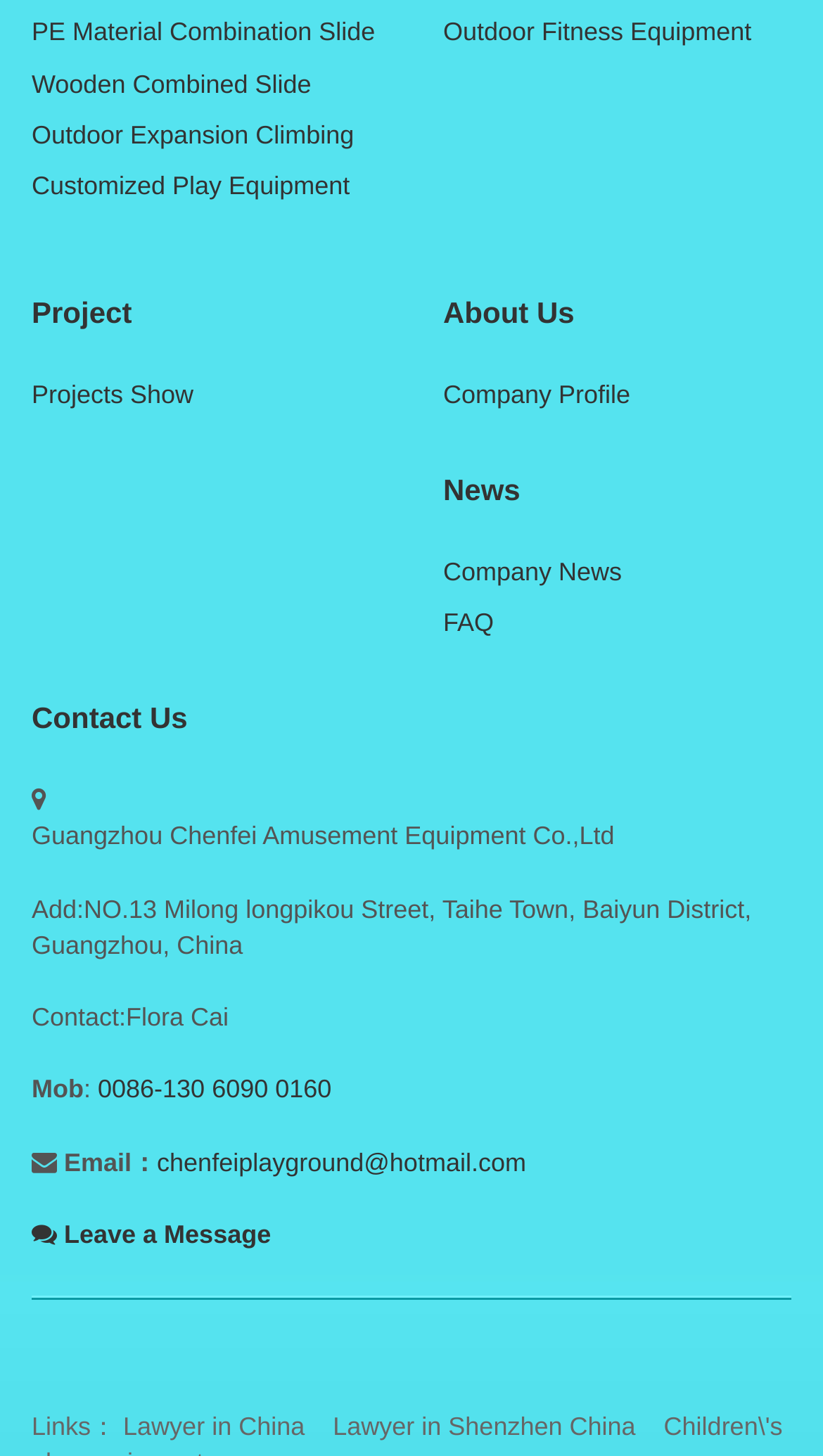What is the contact person's name?
Please provide a single word or phrase as your answer based on the image.

Flora Cai